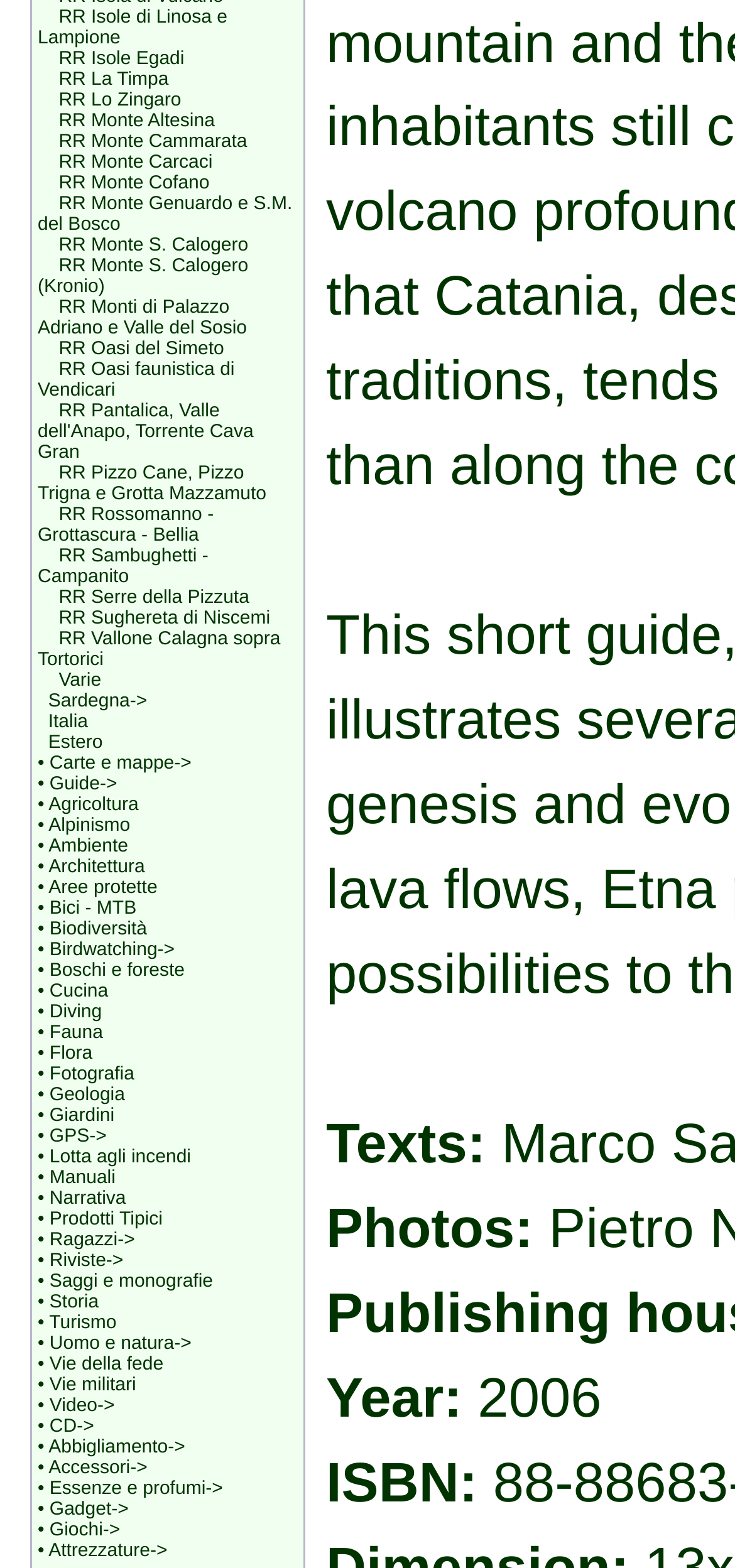Locate the UI element that matches the description • Boschi e foreste in the webpage screenshot. Return the bounding box coordinates in the format (top-left x, top-left y, bottom-right x, bottom-right y), with values ranging from 0 to 1.

[0.051, 0.613, 0.251, 0.626]